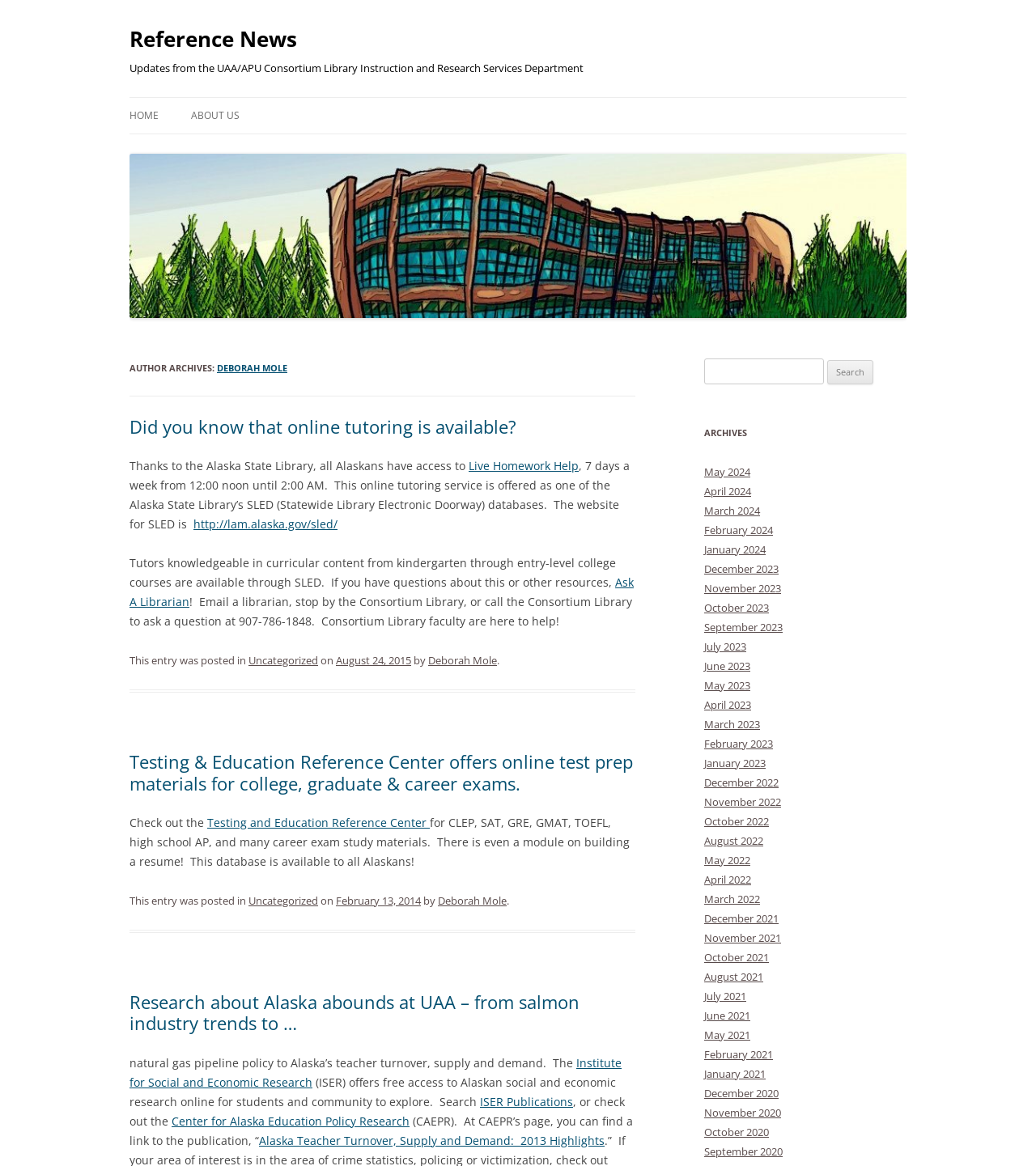What is the topic of the first article?
Answer briefly with a single word or phrase based on the image.

Online tutoring